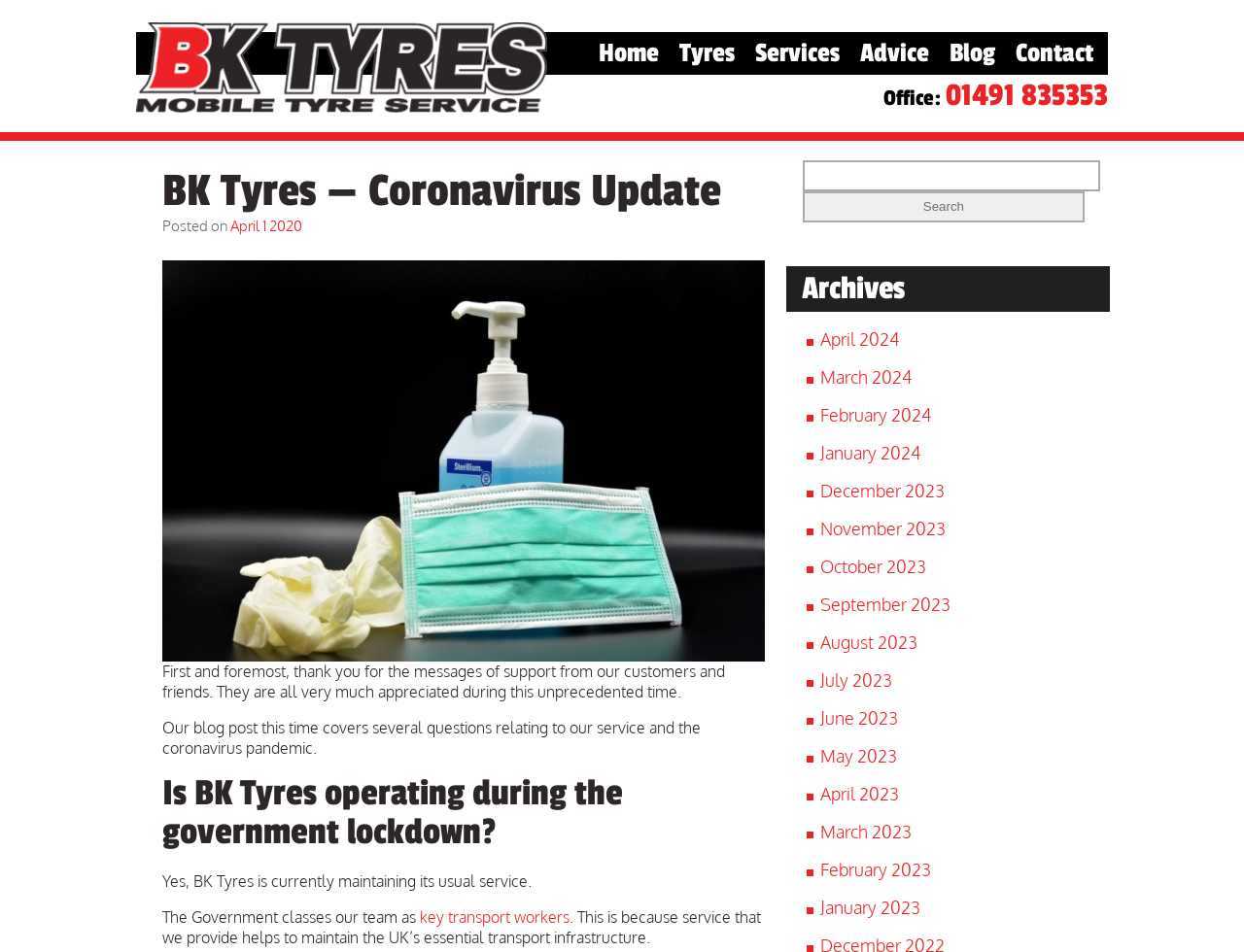What is the phone number of the office?
Answer the question with a detailed and thorough explanation.

I found the phone number by looking at the link '01491 835353' which is located next to the text 'Office:'.